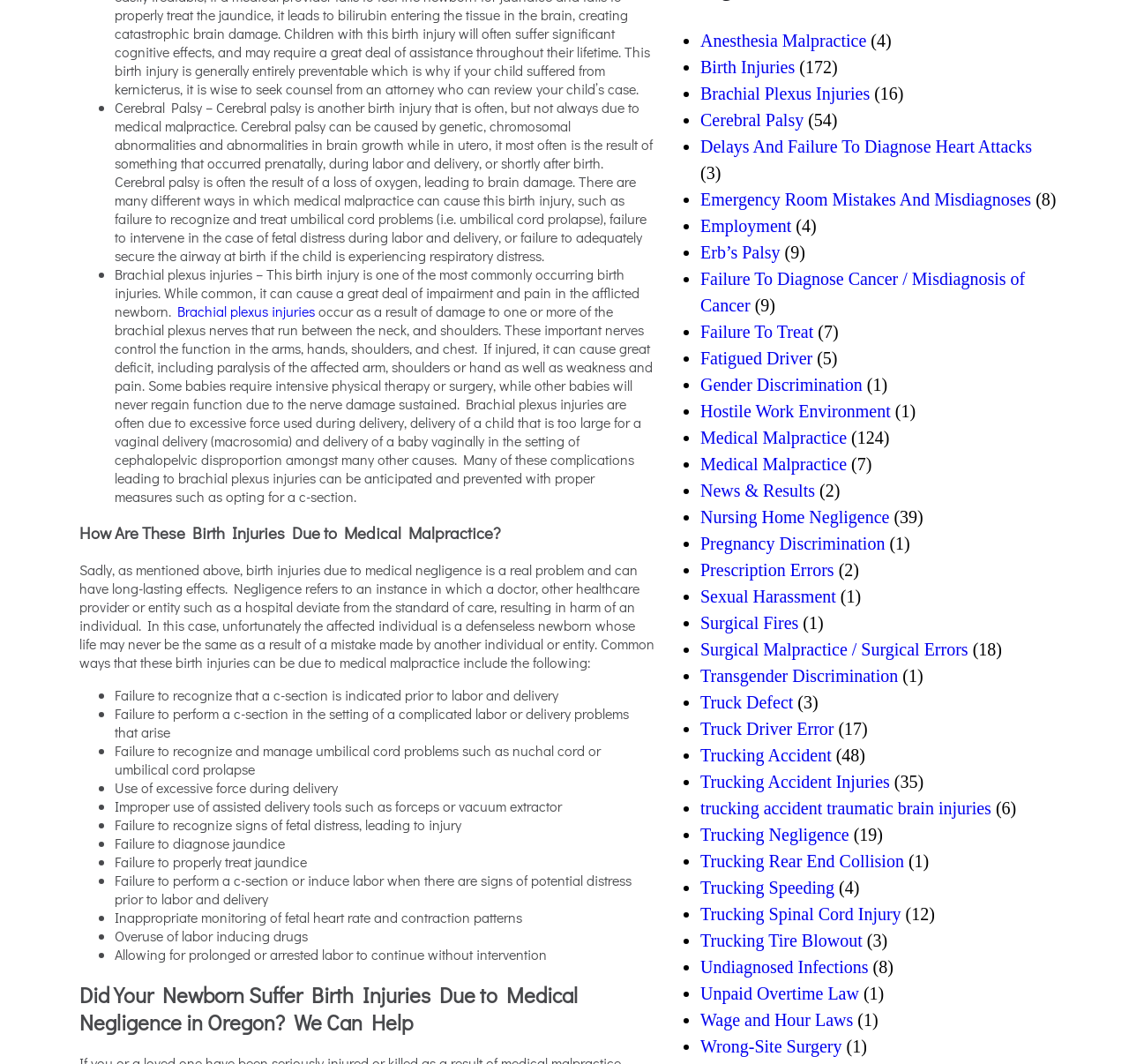What is the topic of the webpage?
Please answer the question with a detailed and comprehensive explanation.

Based on the content of the webpage, it appears to be discussing birth injuries, specifically those caused by medical malpractice. The headings and text on the page suggest that the topic is related to birth injuries and the role of medical negligence in causing them.